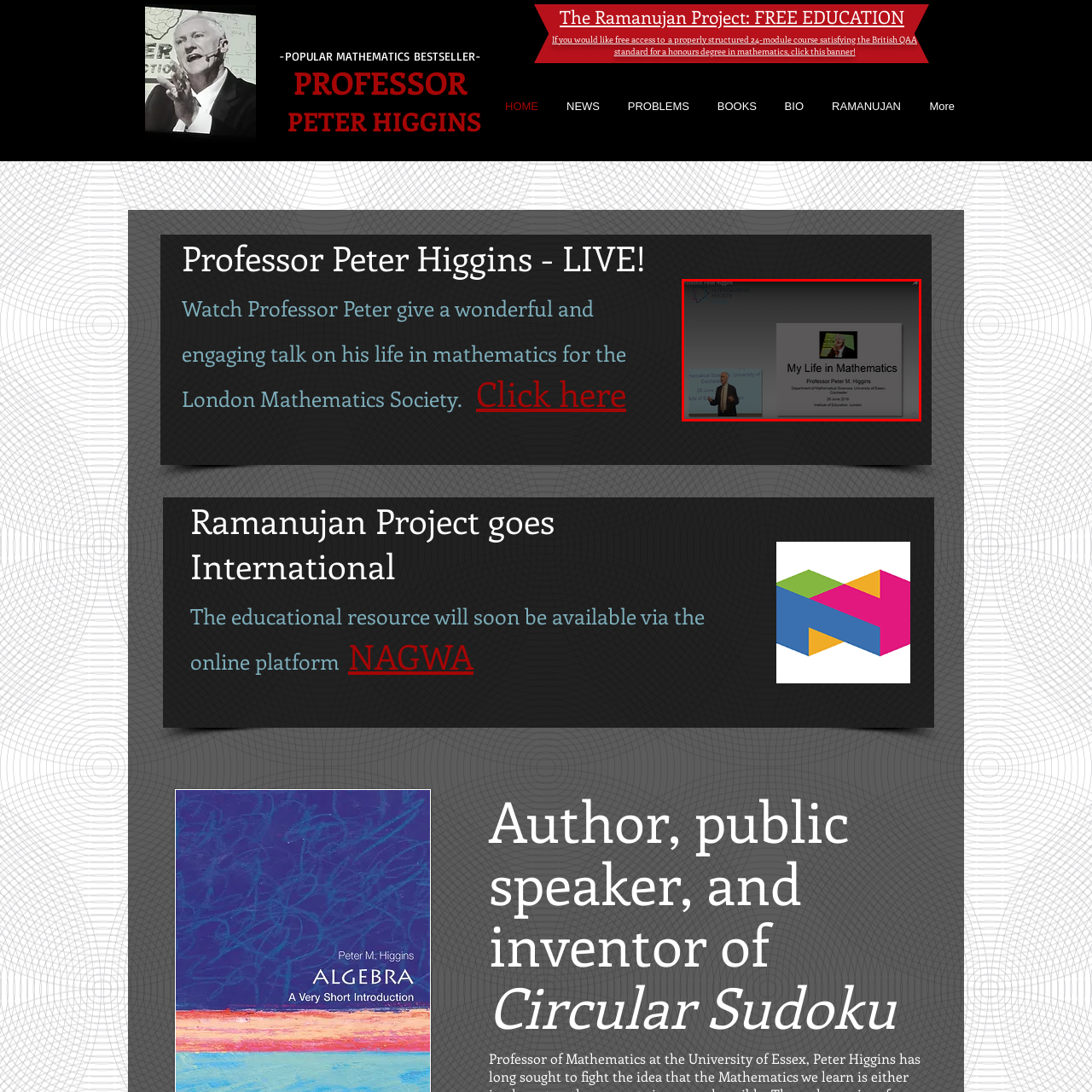Review the part of the image encased in the red box and give an elaborate answer to the question posed: Where is the event organized?

The caption states that the event is organized by the London Mathematical Society at the Institute of Education in London on June 26, 2019. This information provides the location of the event.